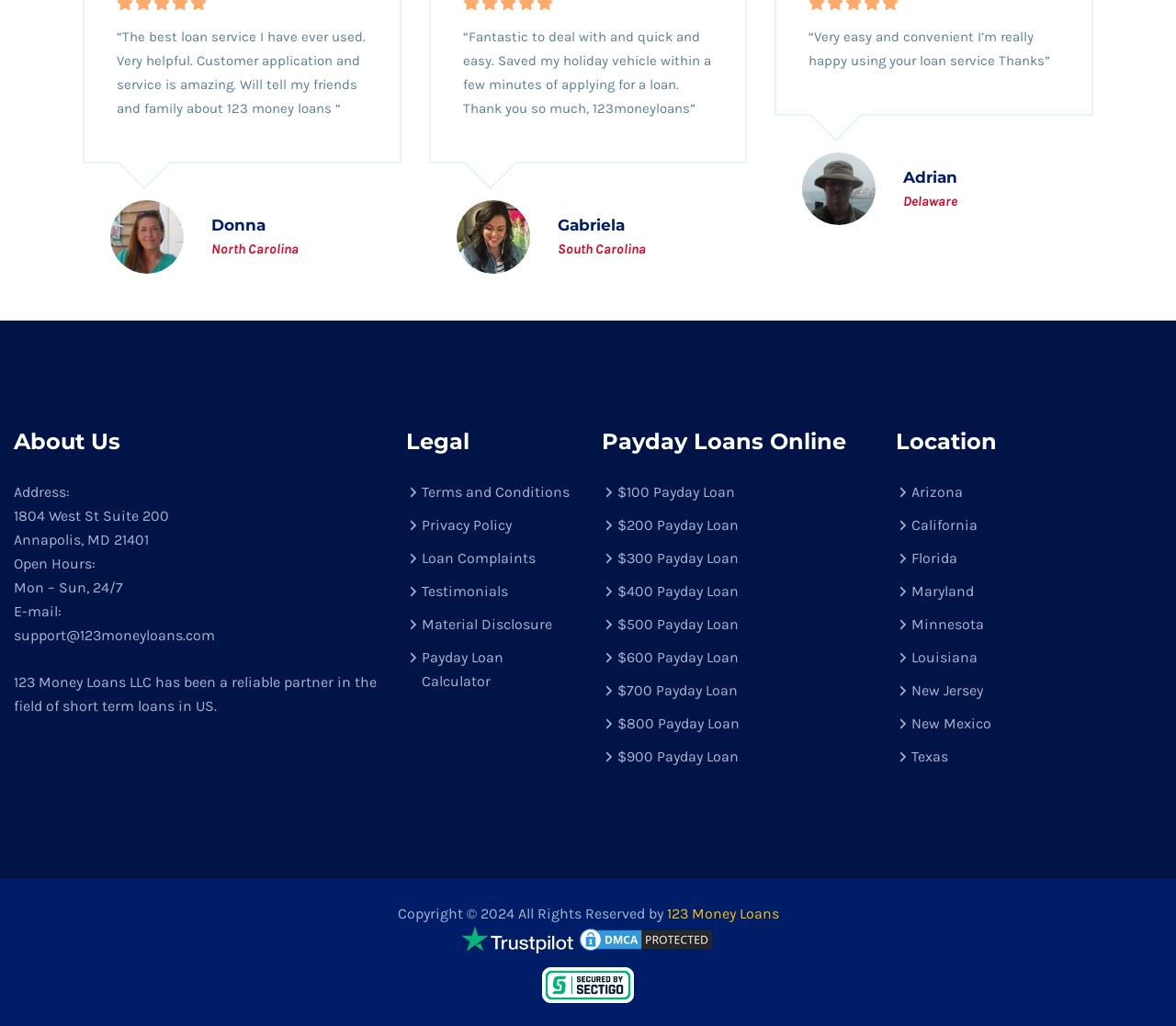Identify the bounding box coordinates of the element that should be clicked to fulfill this task: "Explore the location options for California". The coordinates should be provided as four float numbers between 0 and 1, i.e., [left, top, right, bottom].

[0.775, 0.503, 0.831, 0.52]